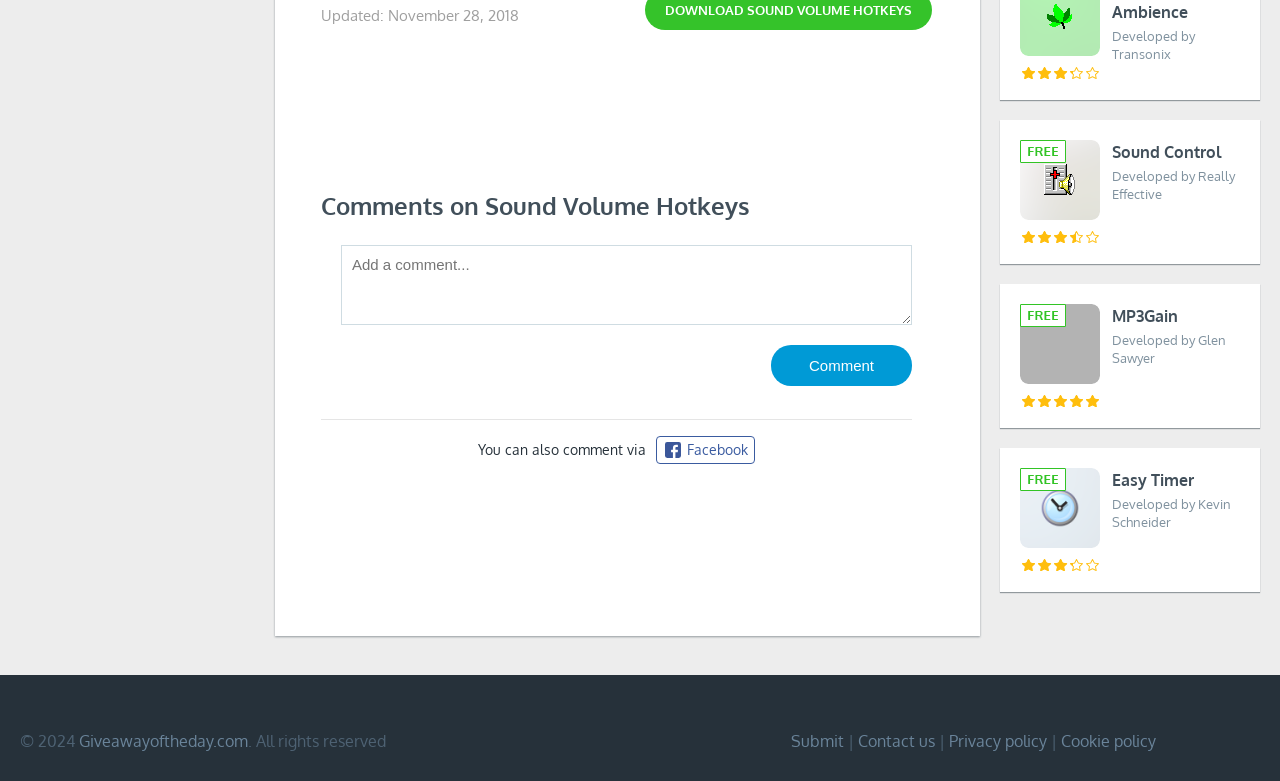Given the element description, predict the bounding box coordinates in the format (top-left x, top-left y, bottom-right x, bottom-right y). Make sure all values are between 0 and 1. Here is the element description: aria-label="Advertisement" name="aswift_1" title="Advertisement"

[0.251, 0.09, 0.728, 0.218]